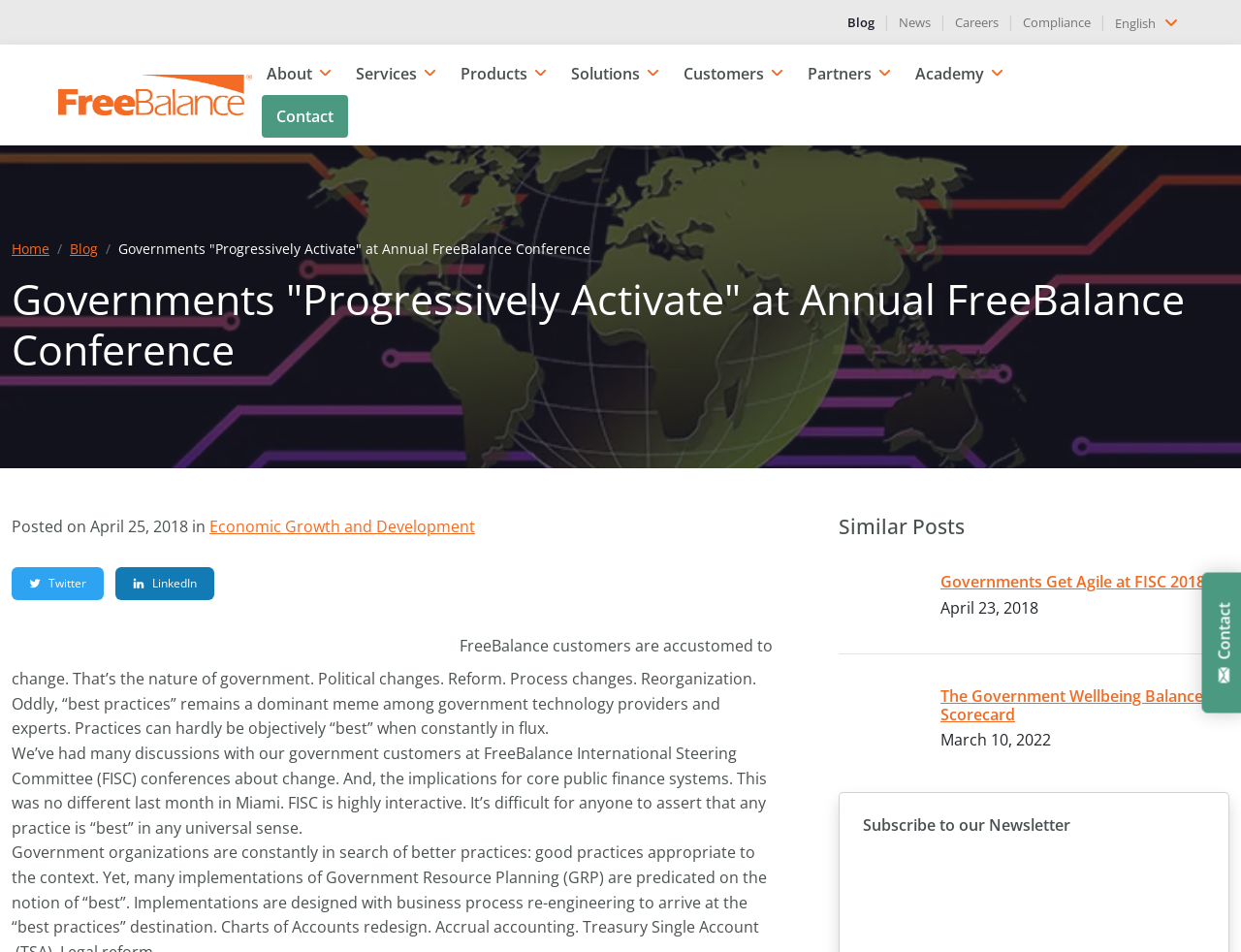Identify the bounding box coordinates for the UI element described as: "Economic Growth and Development".

[0.169, 0.542, 0.383, 0.564]